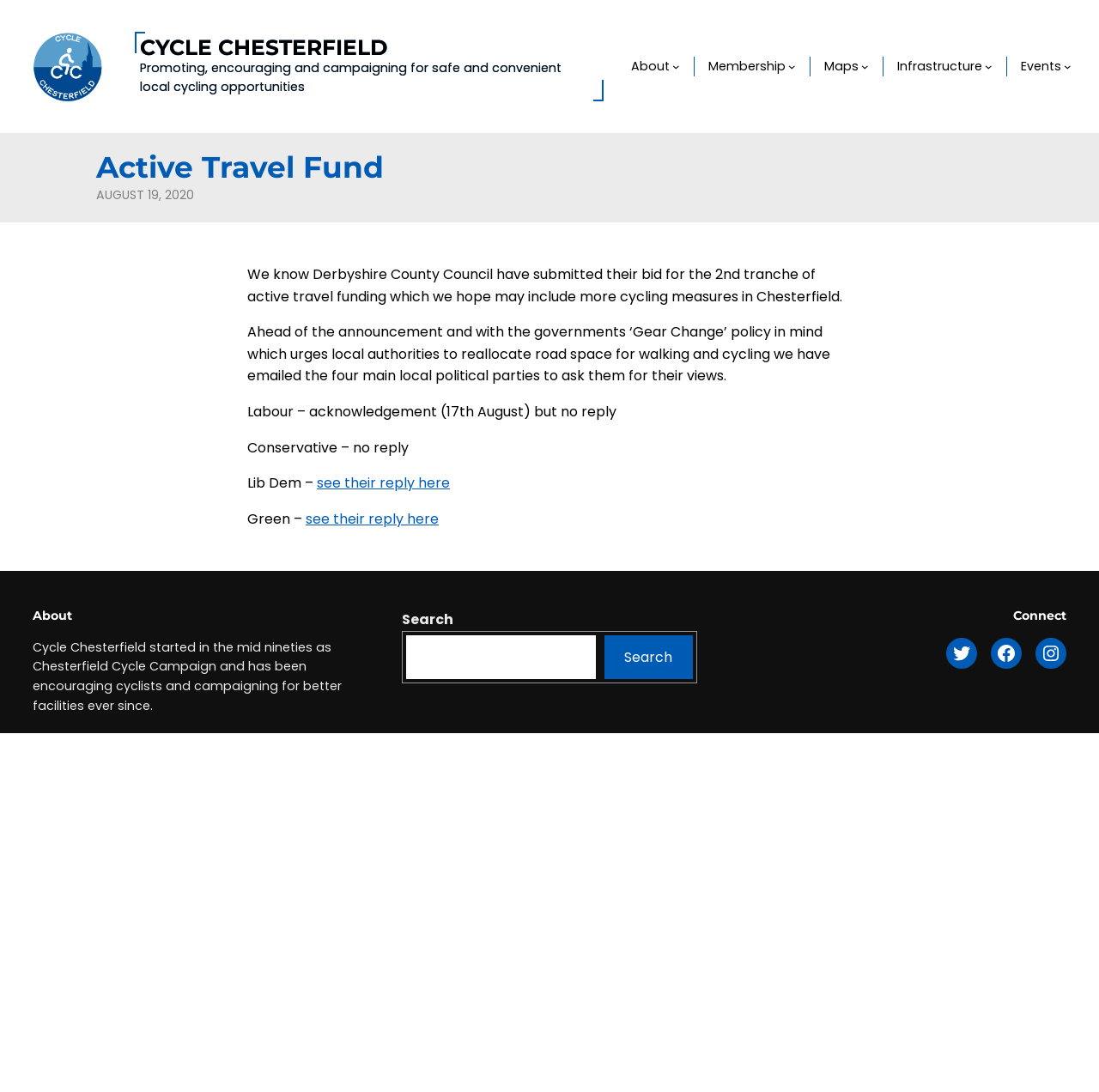Determine the bounding box coordinates of the area to click in order to meet this instruction: "Visit the 'Twitter' page".

[0.861, 0.584, 0.889, 0.612]